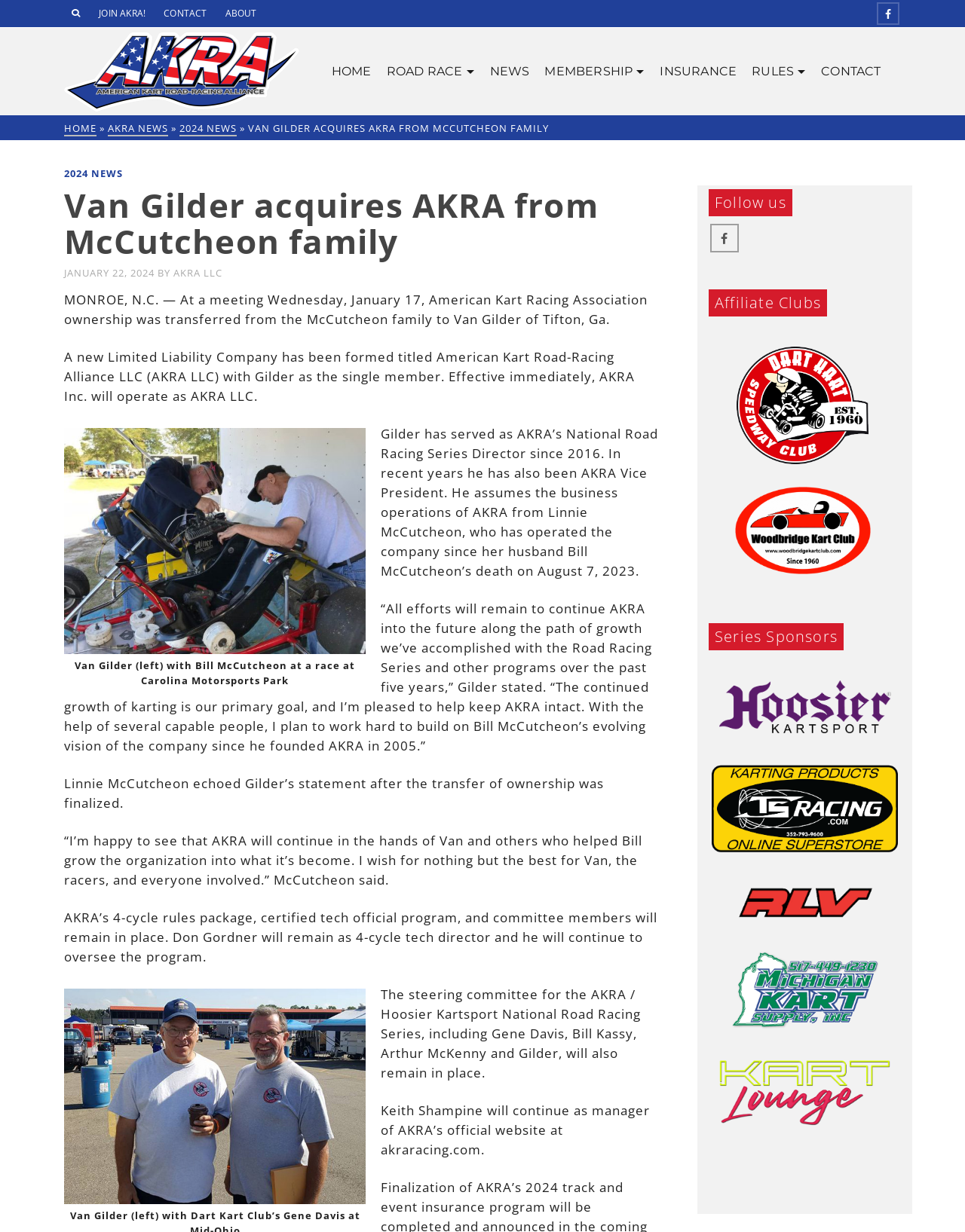Determine the bounding box coordinates for the HTML element mentioned in the following description: "AKRA LLC". The coordinates should be a list of four floats ranging from 0 to 1, represented as [left, top, right, bottom].

[0.18, 0.216, 0.23, 0.227]